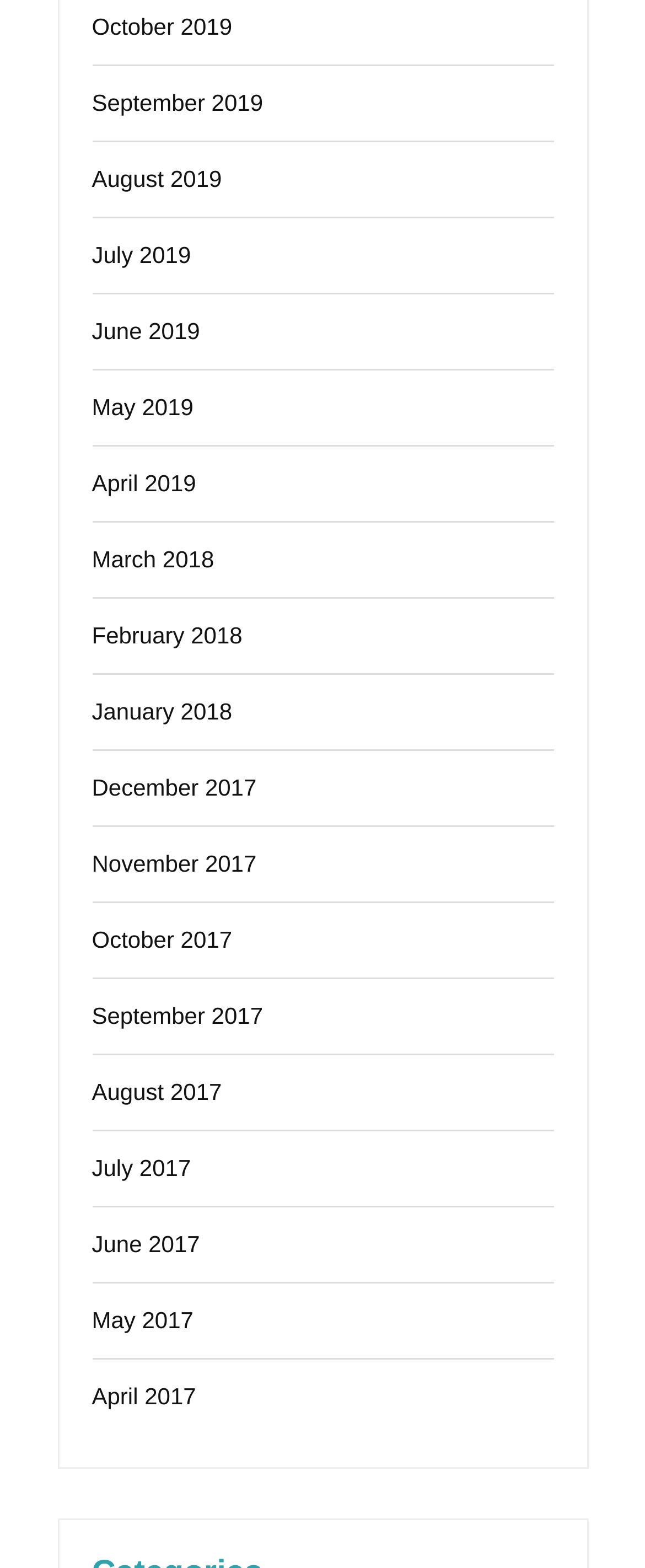Find the bounding box of the web element that fits this description: "June 2019".

[0.142, 0.202, 0.31, 0.219]